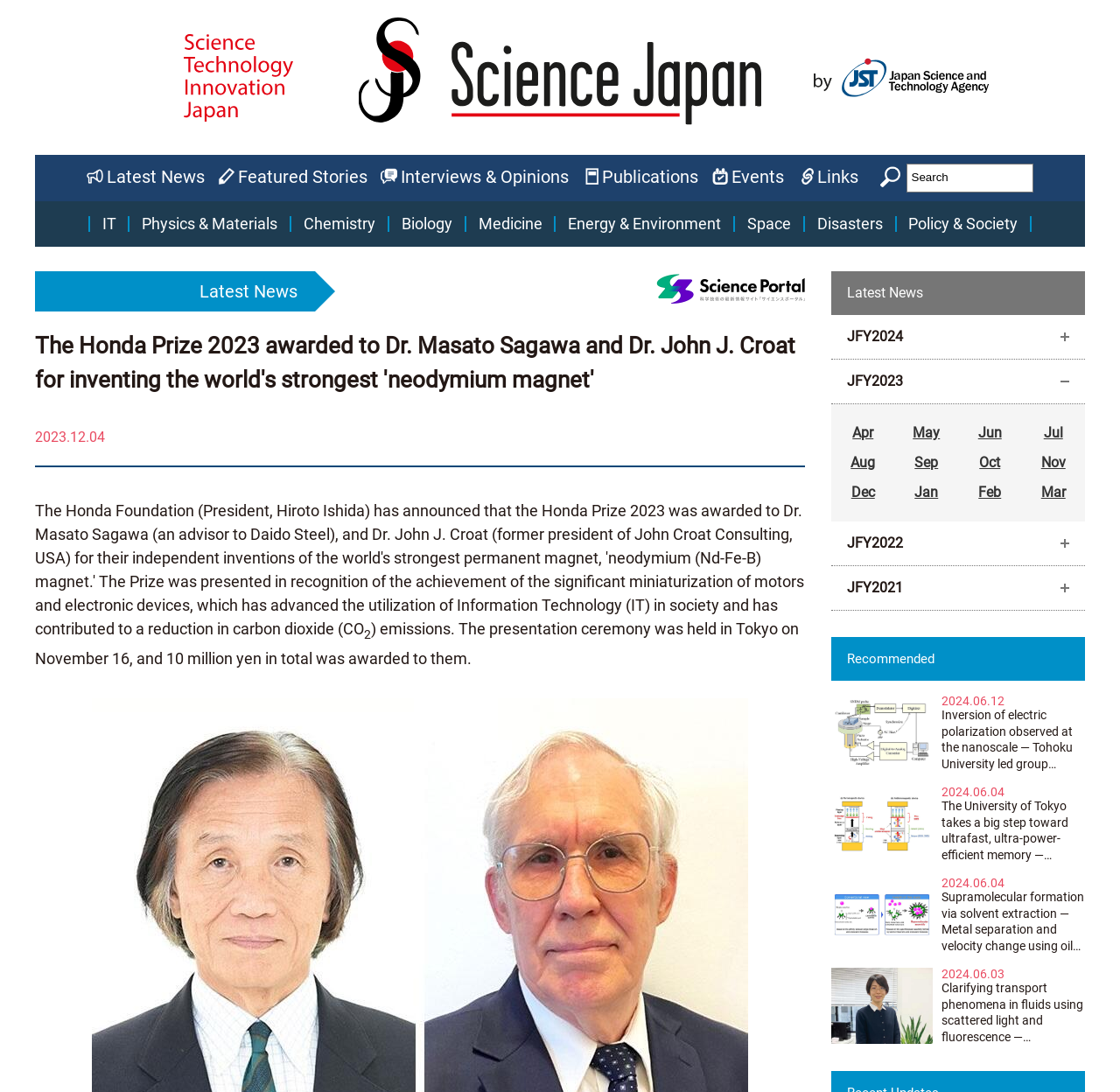Explain the webpage's design and content in an elaborate manner.

The webpage is about Science Japan, a platform that publishes news and stories about Japan's leading research institutions and their findings and achievements. 

At the top of the page, there is a logo of Science Japan, accompanied by a link to the website. On the right side of the logo, there is a link to the Japan Science and Technology Agency. Below these elements, there is a search bar with a button and a placeholder text "Search". 

The main content of the page is divided into sections. The first section is a news article with a heading "The Honda Prize 2023 awarded to Dr. Masato Sagawa and Dr. John J. Croat for inventing the world's strongest 'neodymium magnet'". The article is accompanied by a date "2023.12.04" and a brief description of the prize ceremony. 

Below the news article, there are several links to different categories, including "Latest News", "Featured Stories", "Interviews & Opinions", "Publications", "Events", and "Links". These links are followed by a list of links to specific topics, such as "IT", "Physics & Materials", "Chemistry", and "Biology". 

On the right side of the page, there is a section with a heading "Recommended". This section contains several news articles with images, each with a brief description and a link to the full article. The articles are related to various scientific topics, including electric polarization, magnetic states, and supramolecular formation. 

At the bottom of the page, there are links to different years, including "JFY2024", "JFY2023", "JFY2022", and "JFY2021". These links are followed by a list of months, from "Apr" to "Mar", which likely lead to archives of news articles from previous months.